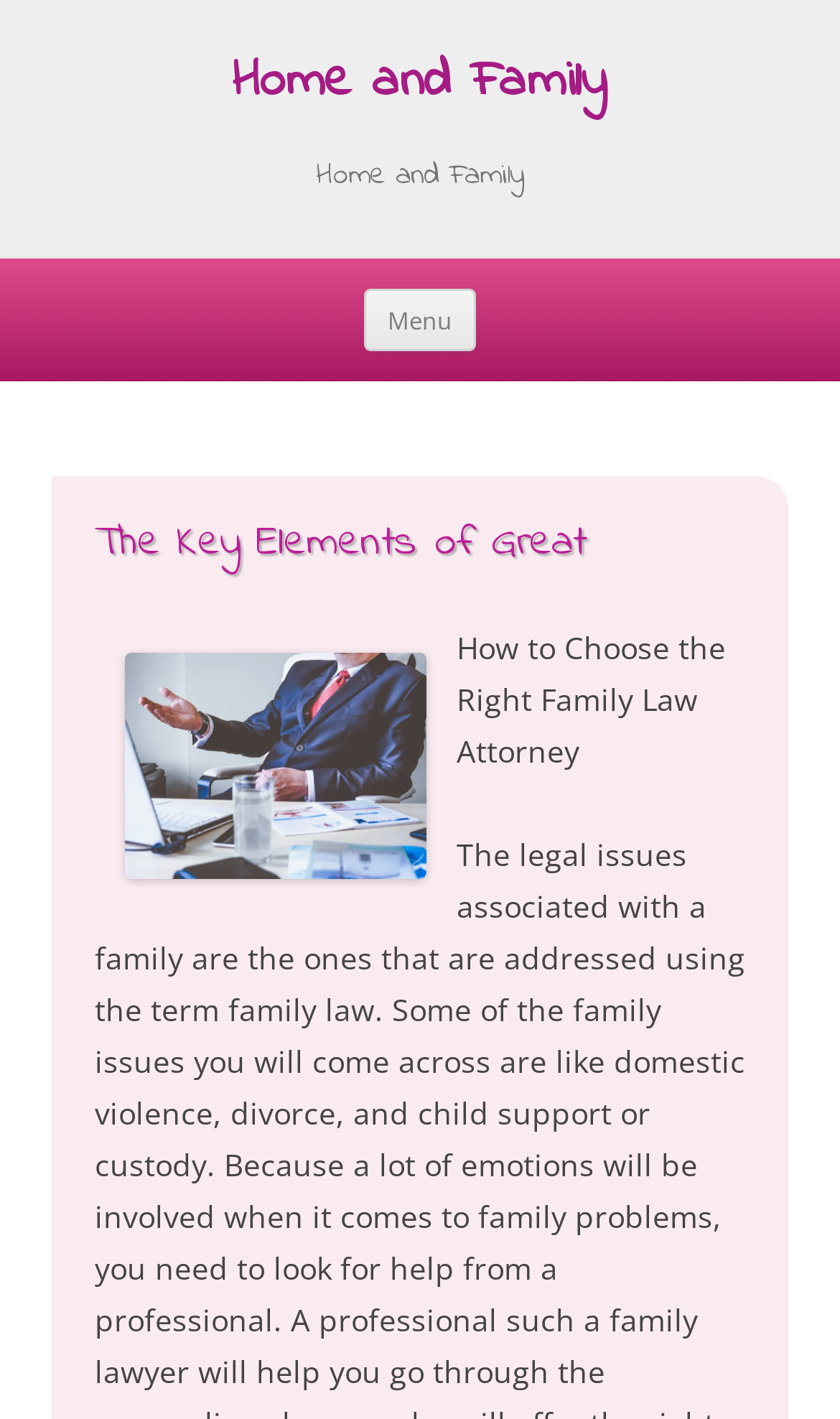Please provide a one-word or short phrase answer to the question:
What is the purpose of the 'Skip to content' link?

To bypass navigation